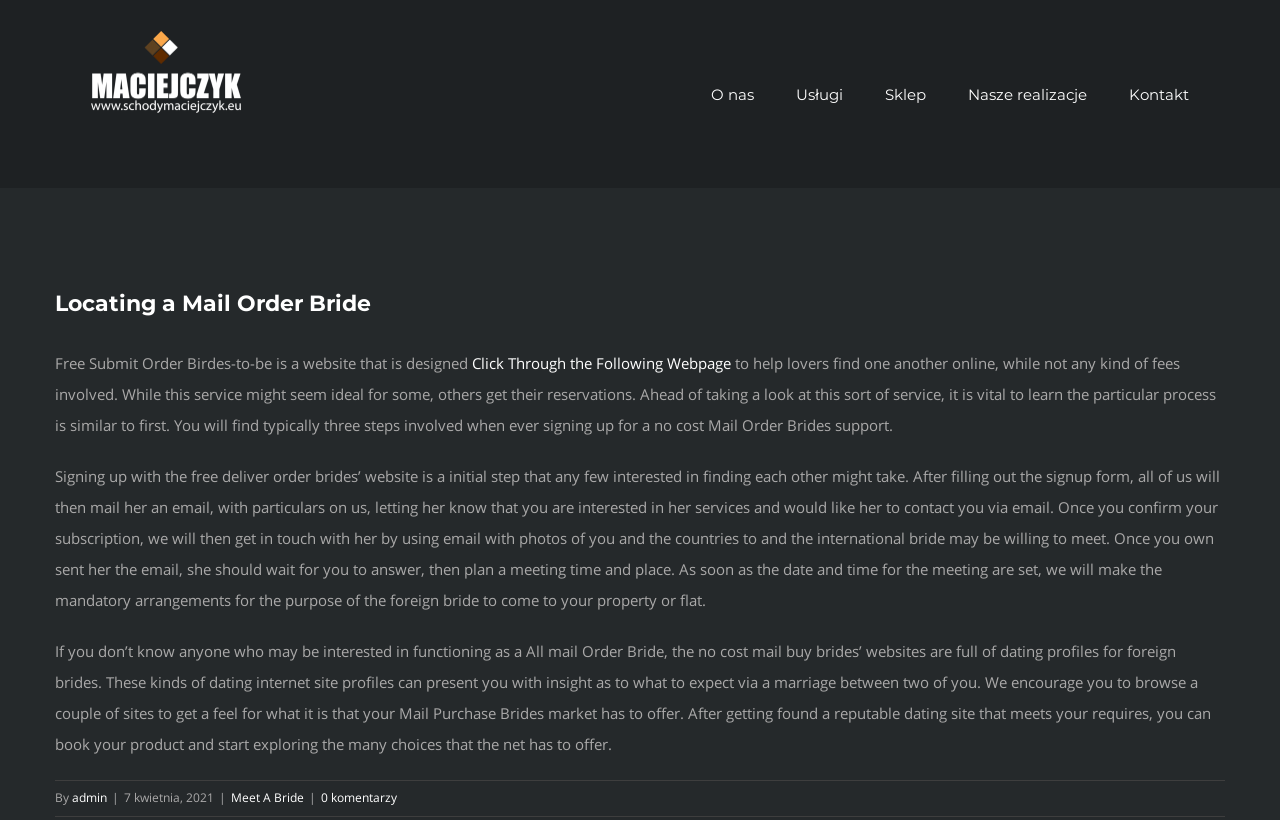Can you look at the image and give a comprehensive answer to the question:
What is the date mentioned at the bottom of the webpage?

The date '7 kwietnia, 2021' is mentioned at the bottom of the webpage, which may indicate the date of publication or update of the webpage's content.